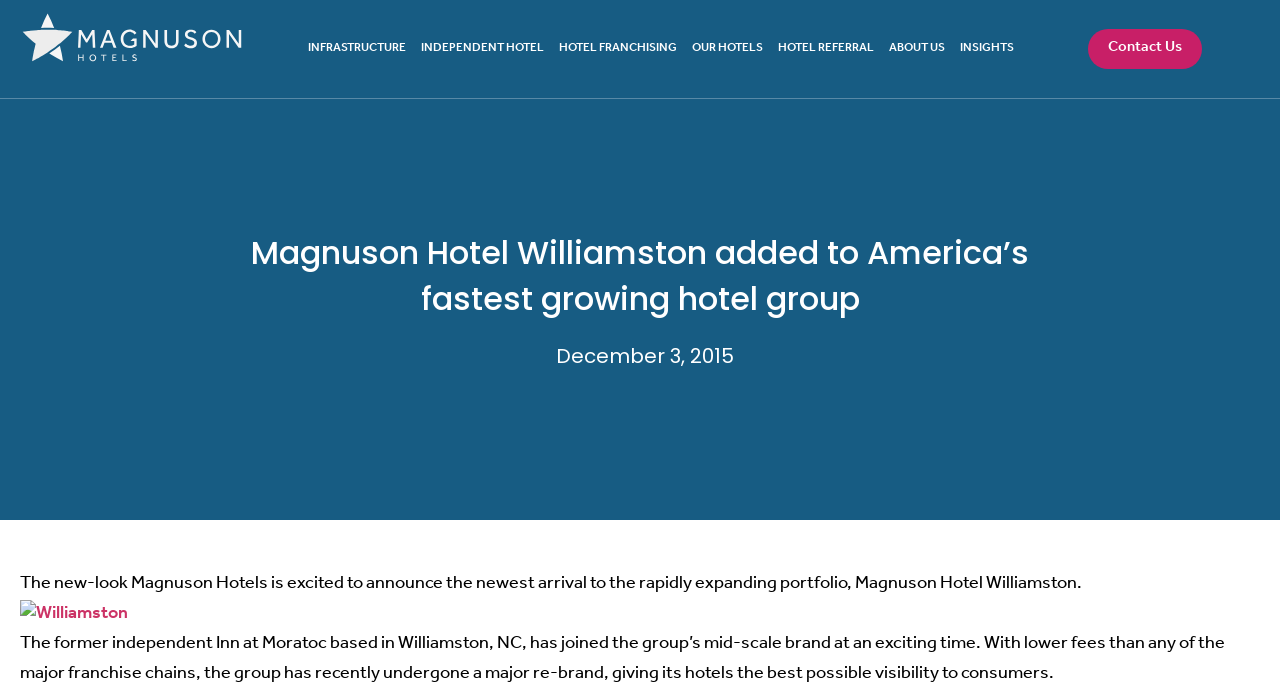Specify the bounding box coordinates of the element's area that should be clicked to execute the given instruction: "Learn more about Williamston". The coordinates should be four float numbers between 0 and 1, i.e., [left, top, right, bottom].

[0.016, 0.886, 0.1, 0.912]